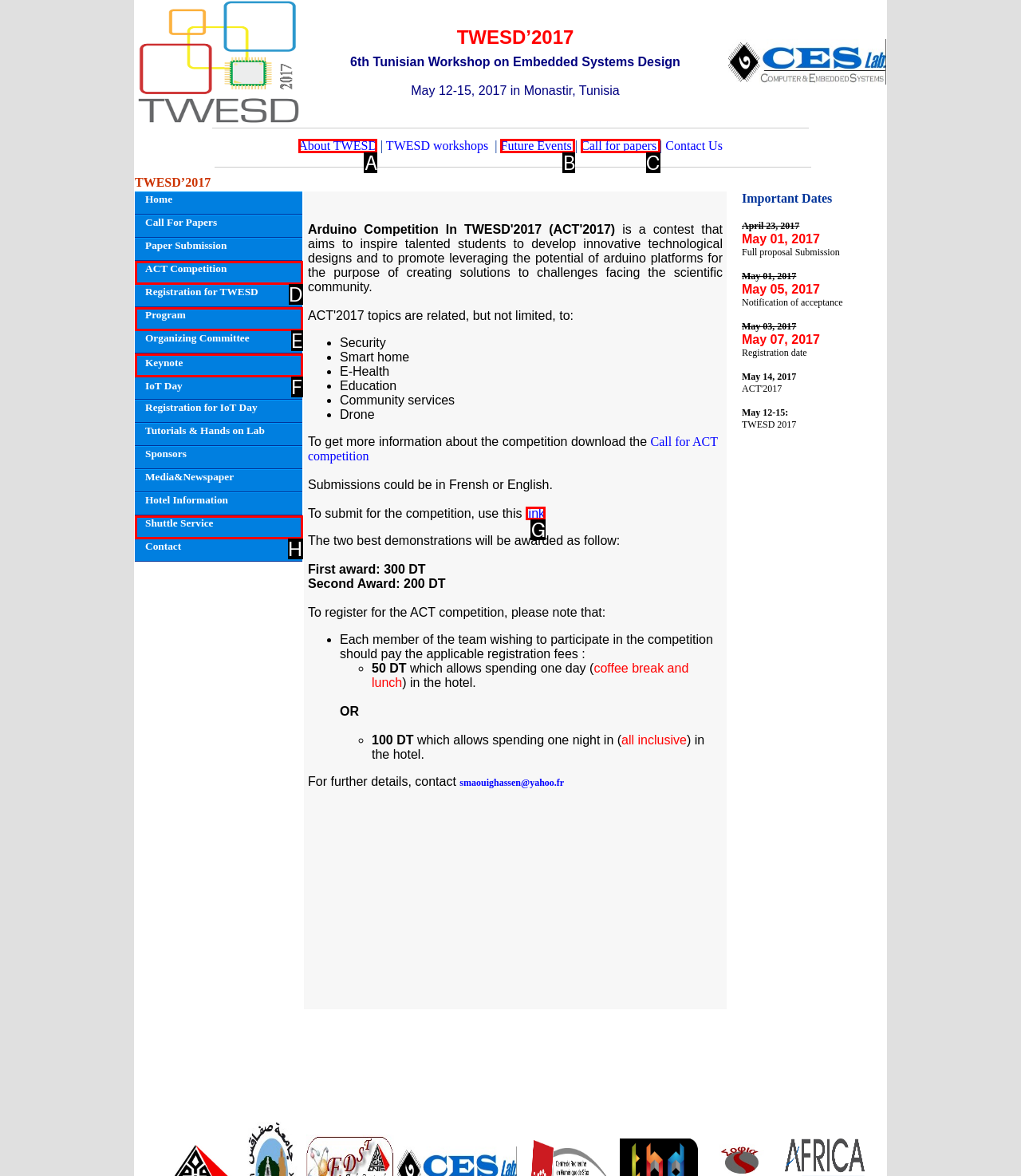Point out which HTML element you should click to fulfill the task: submit for ACT competition.
Provide the option's letter from the given choices.

G